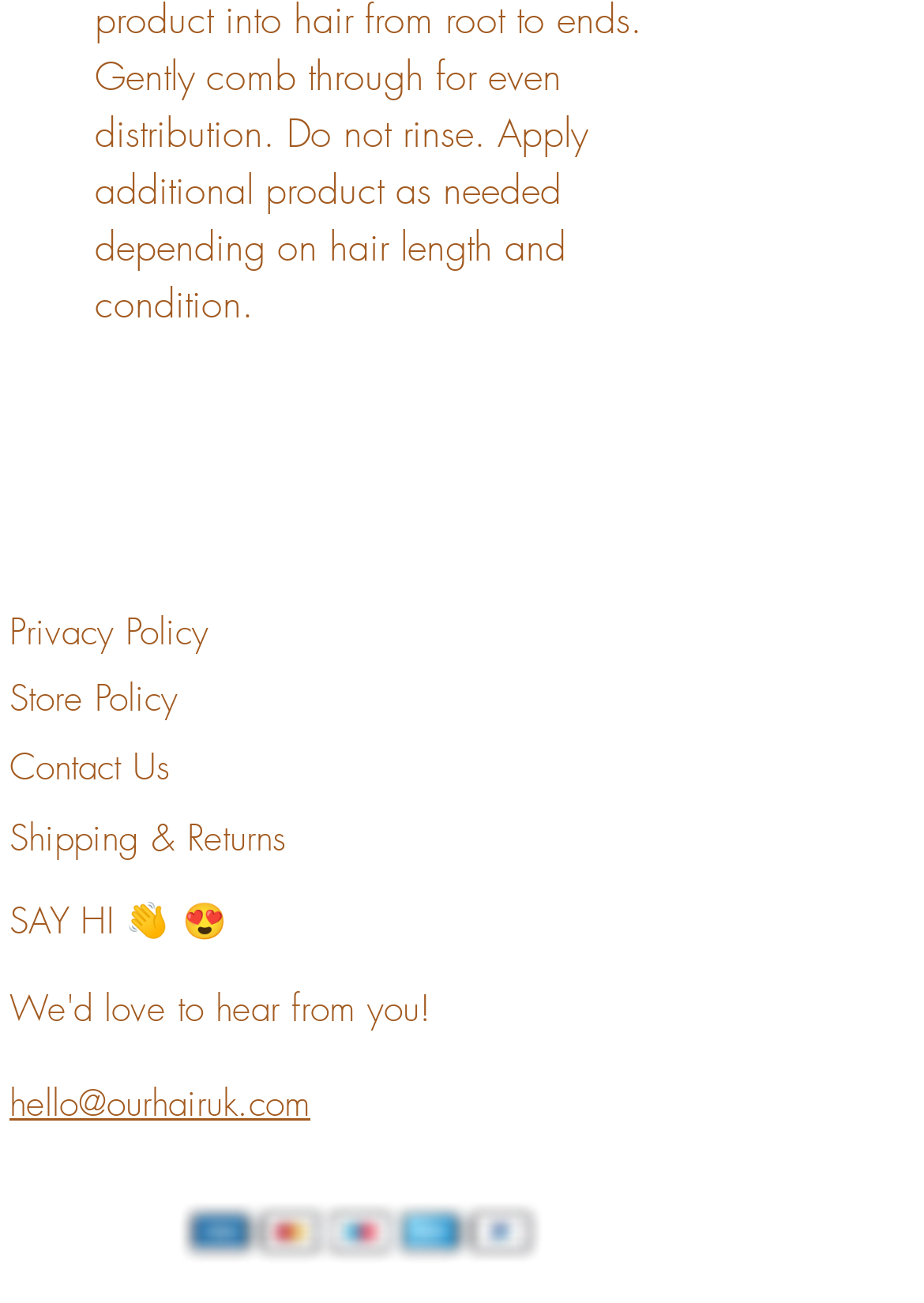How many social media links are there?
Give a one-word or short phrase answer based on the image.

Two